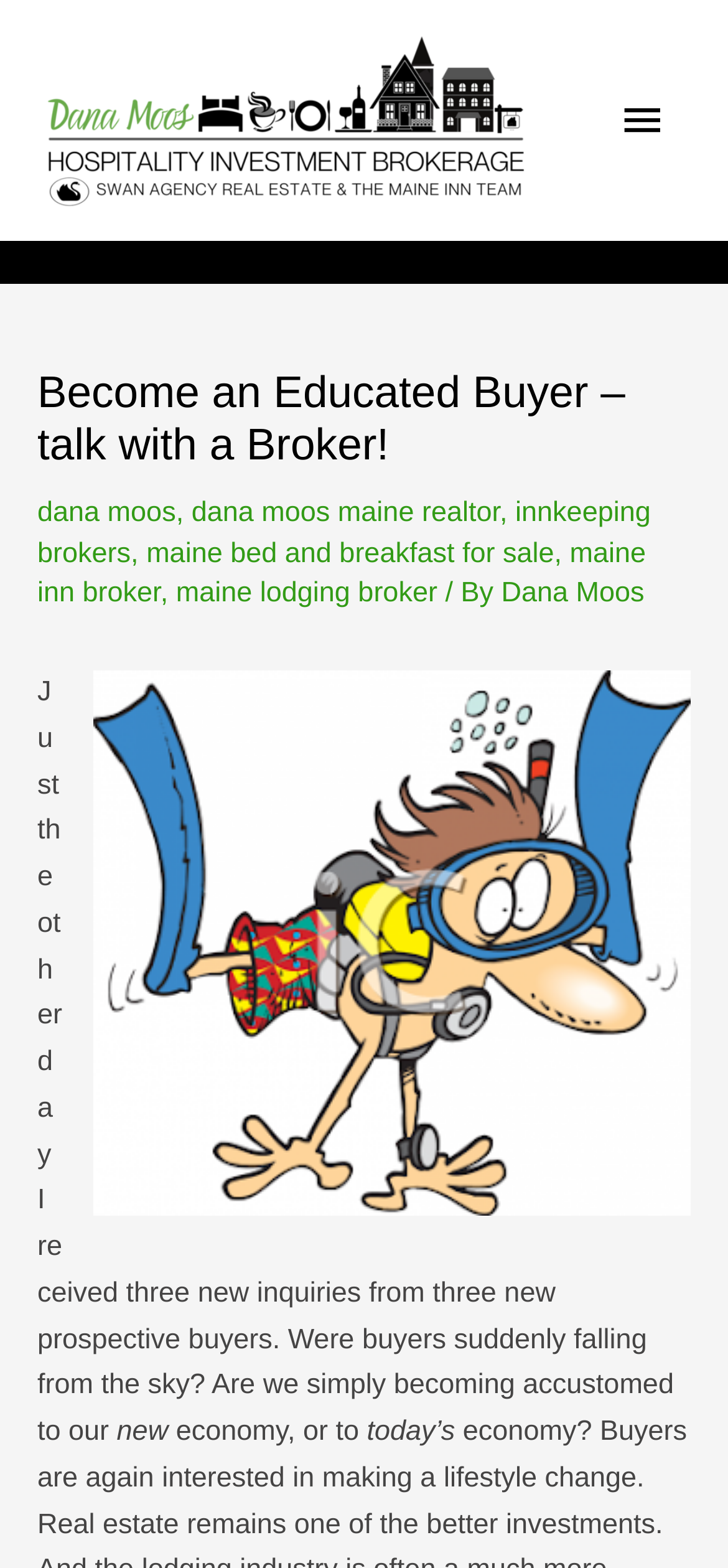Answer the question below in one word or phrase:
What is the broker's name?

Dana Moos